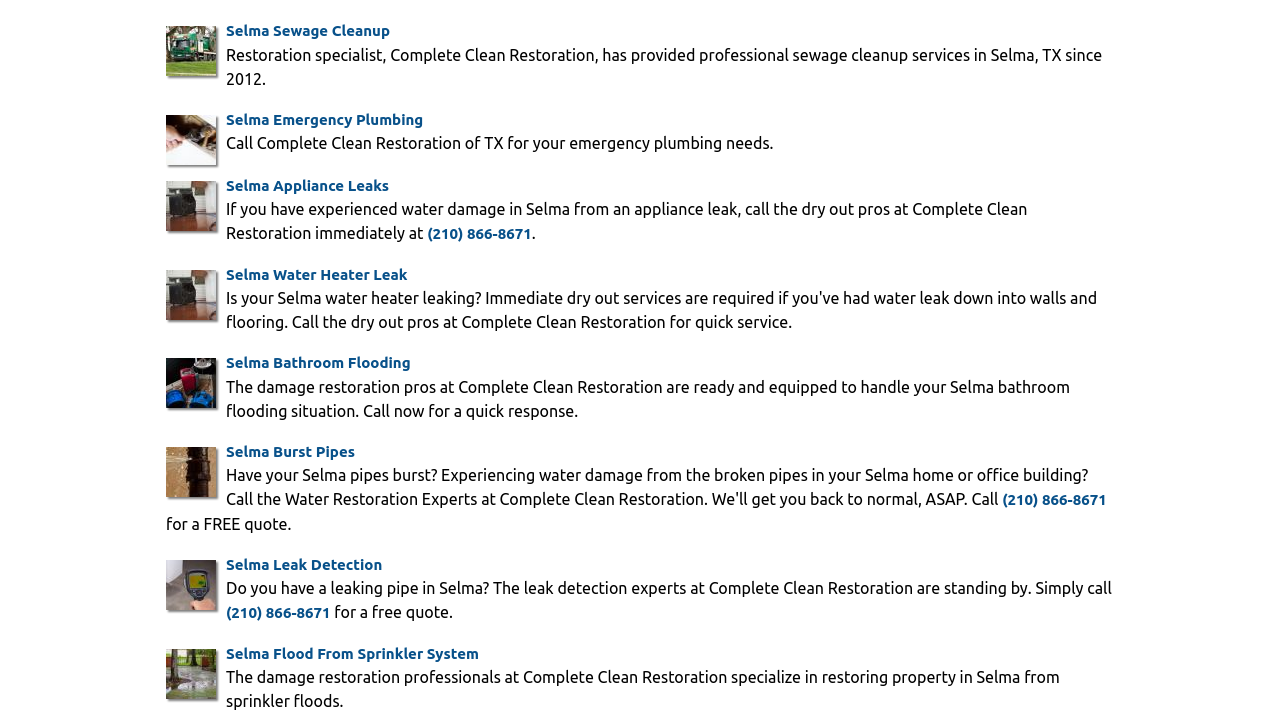Return the bounding box coordinates of the UI element that corresponds to this description: "(210) 866-8671". The coordinates must be given as four float numbers in the range of 0 and 1, [left, top, right, bottom].

[0.177, 0.831, 0.258, 0.854]